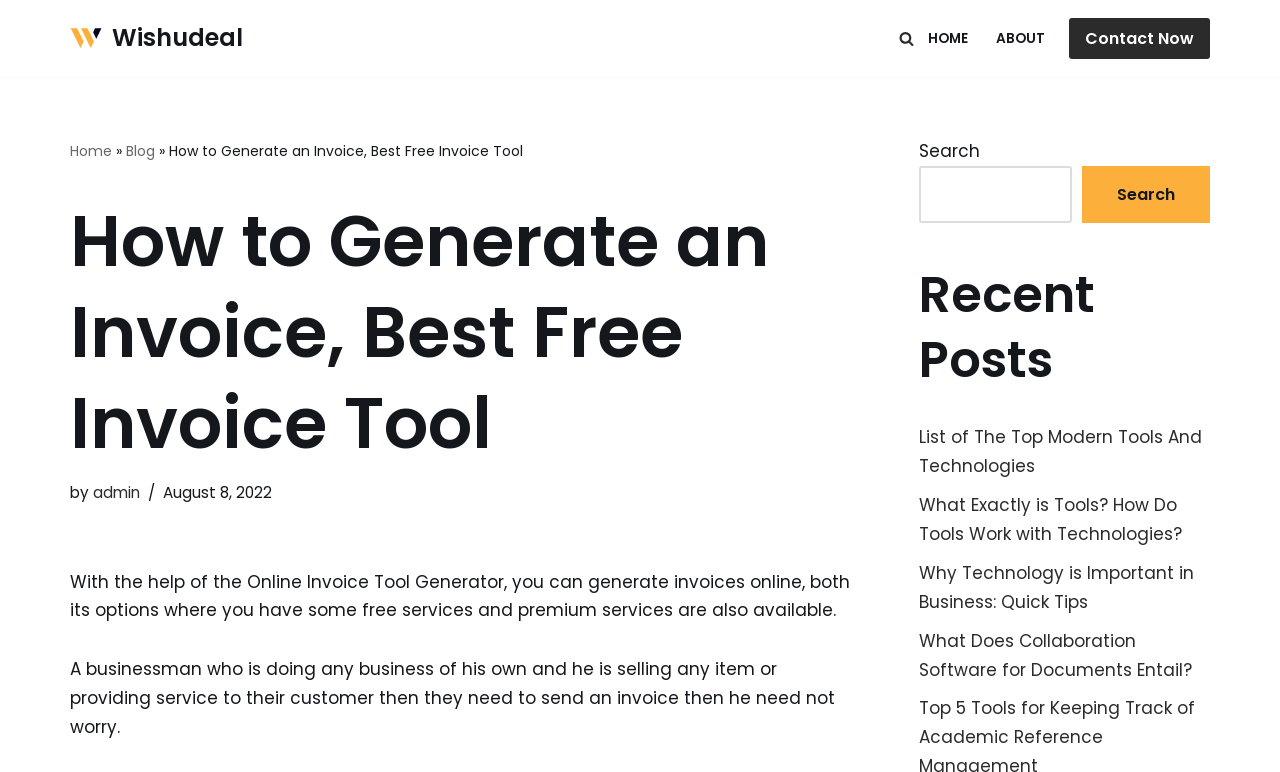Locate the bounding box coordinates of the segment that needs to be clicked to meet this instruction: "Contact us".

[0.835, 0.023, 0.945, 0.077]